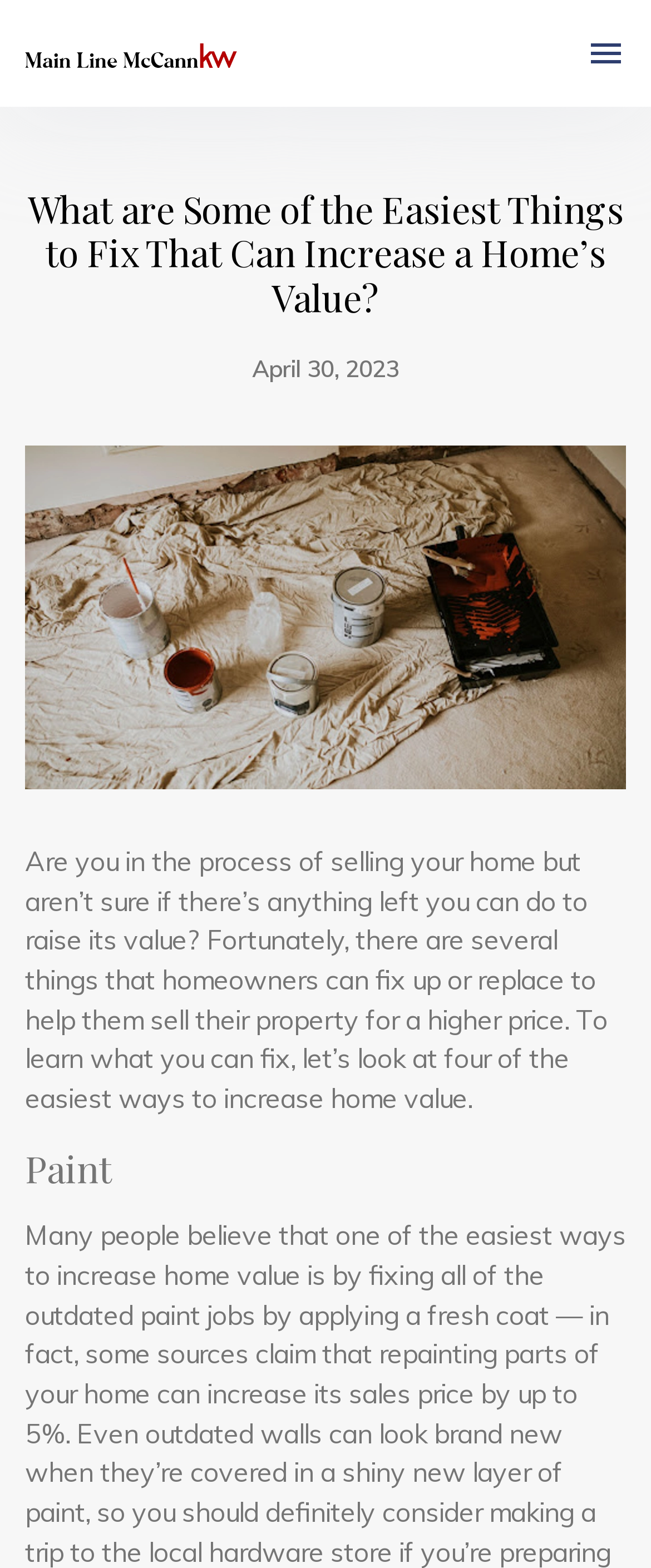Please determine and provide the text content of the webpage's heading.

What are Some of the Easiest Things to Fix That Can Increase a Home’s Value?